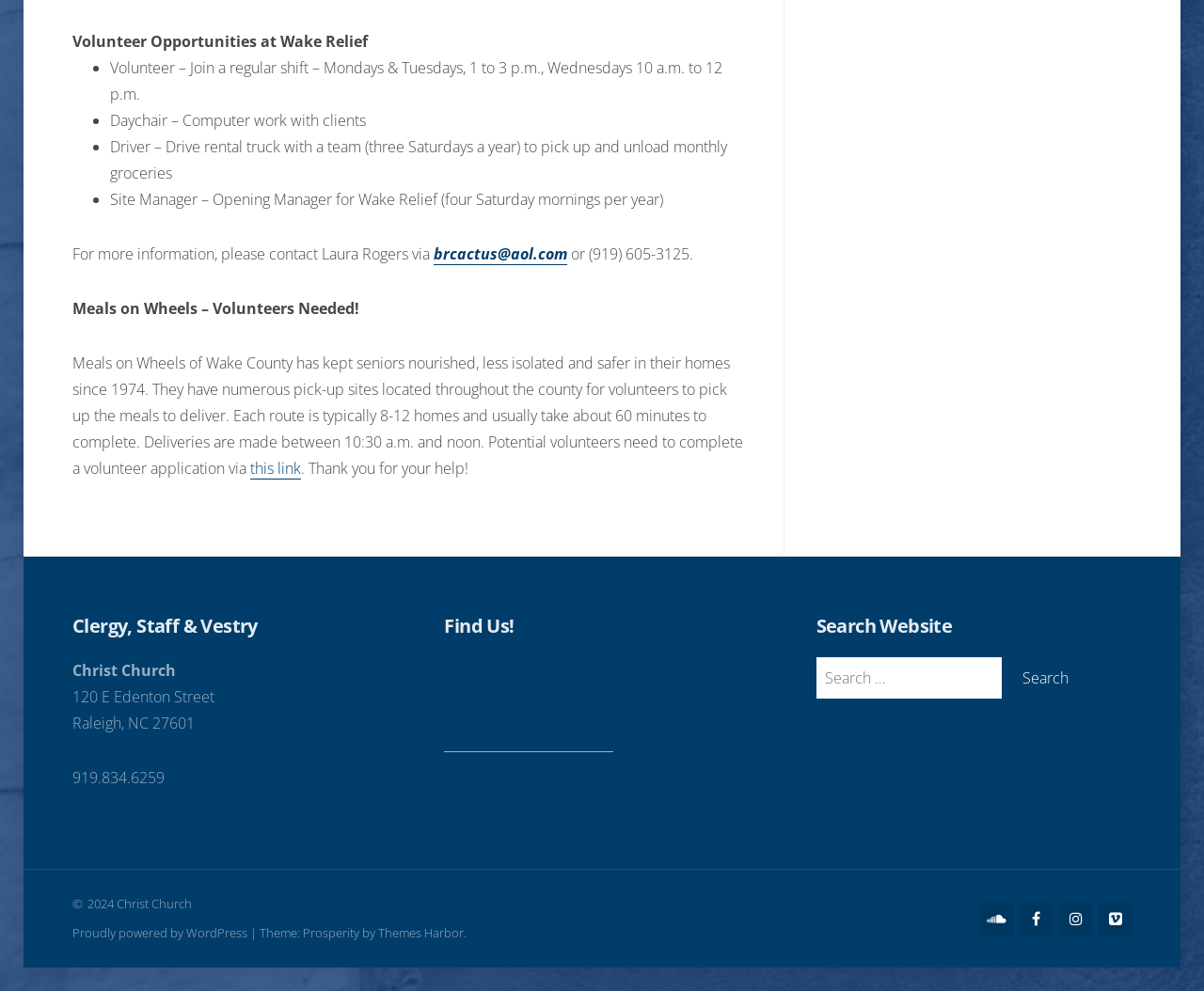Locate the bounding box coordinates of the element that should be clicked to fulfill the instruction: "Contact us via email".

None